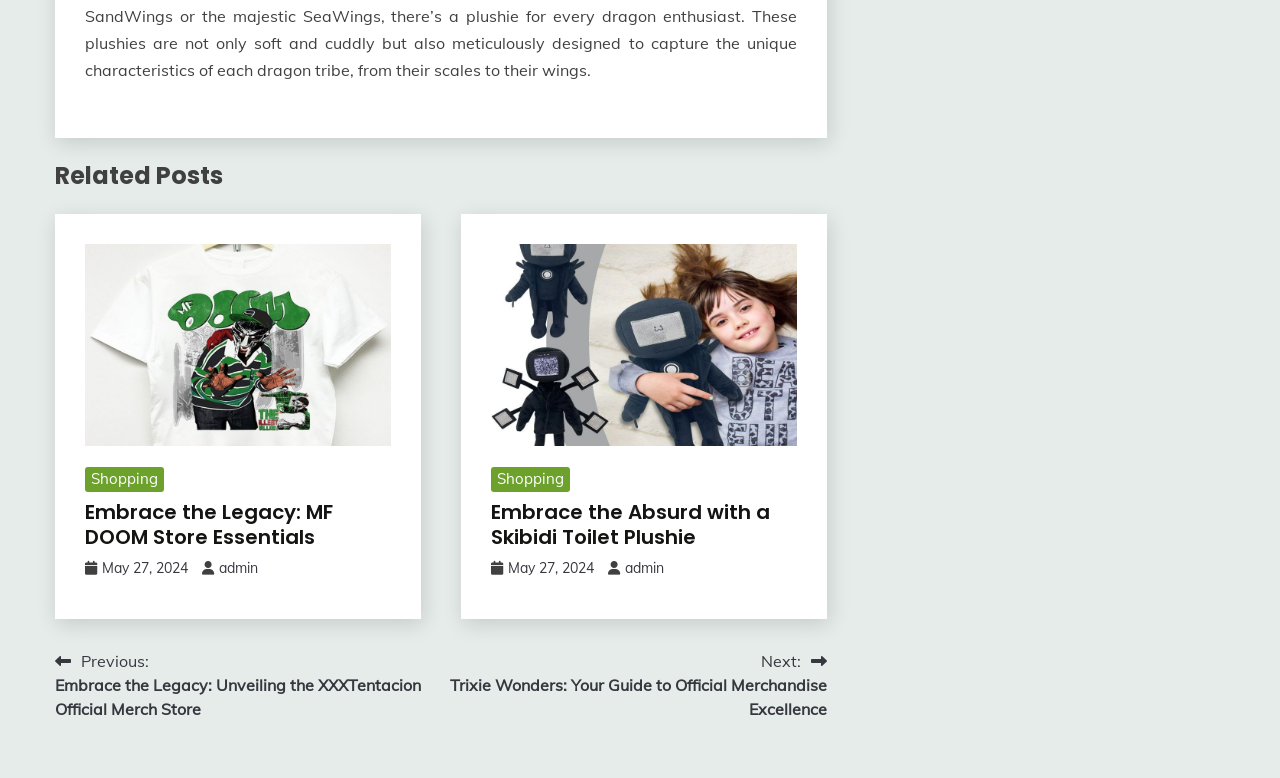Find the bounding box coordinates for the area that should be clicked to accomplish the instruction: "View about us page".

None